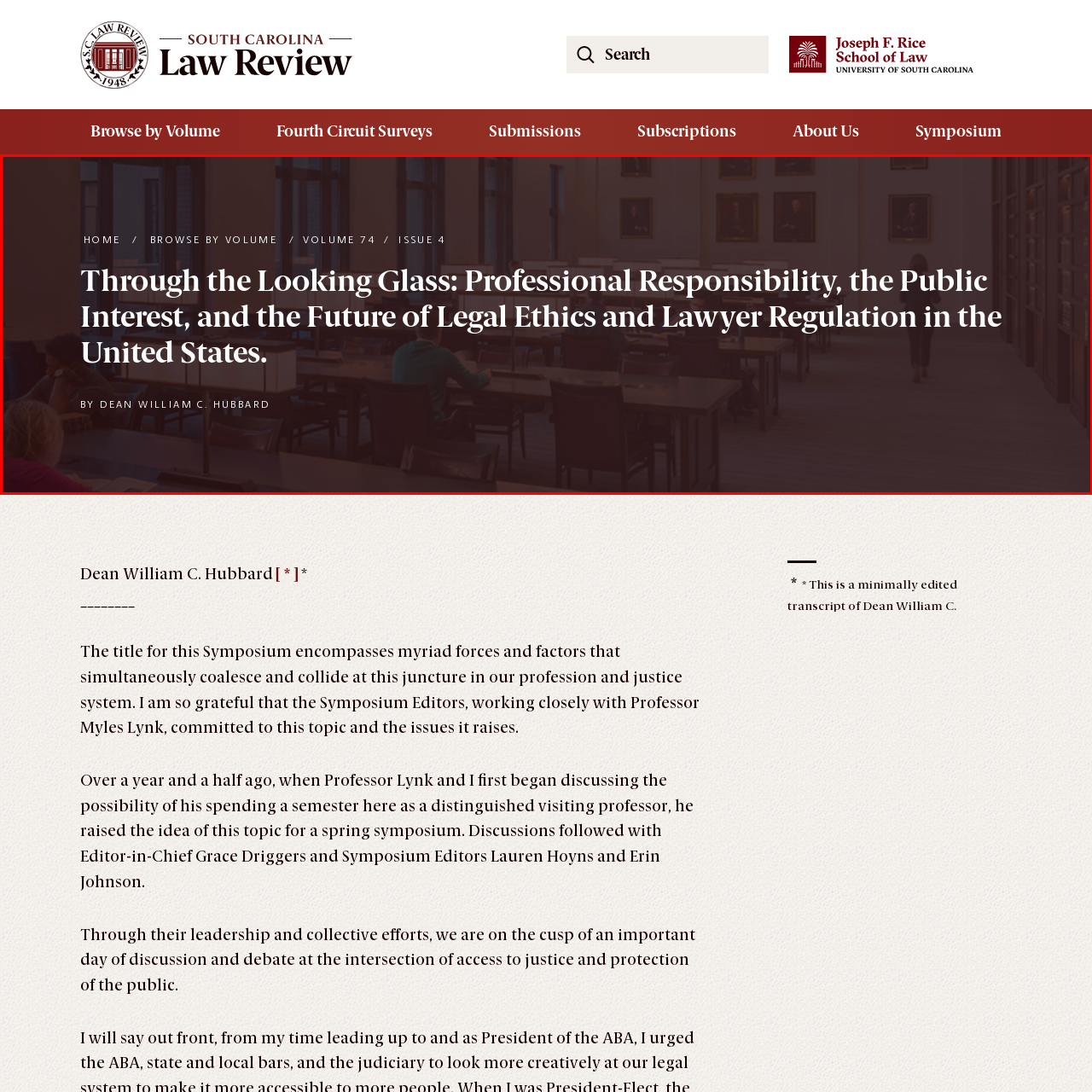Check the content in the red bounding box and reply to the question using a single word or phrase:
What is the importance of the image?

Legal education and ethics